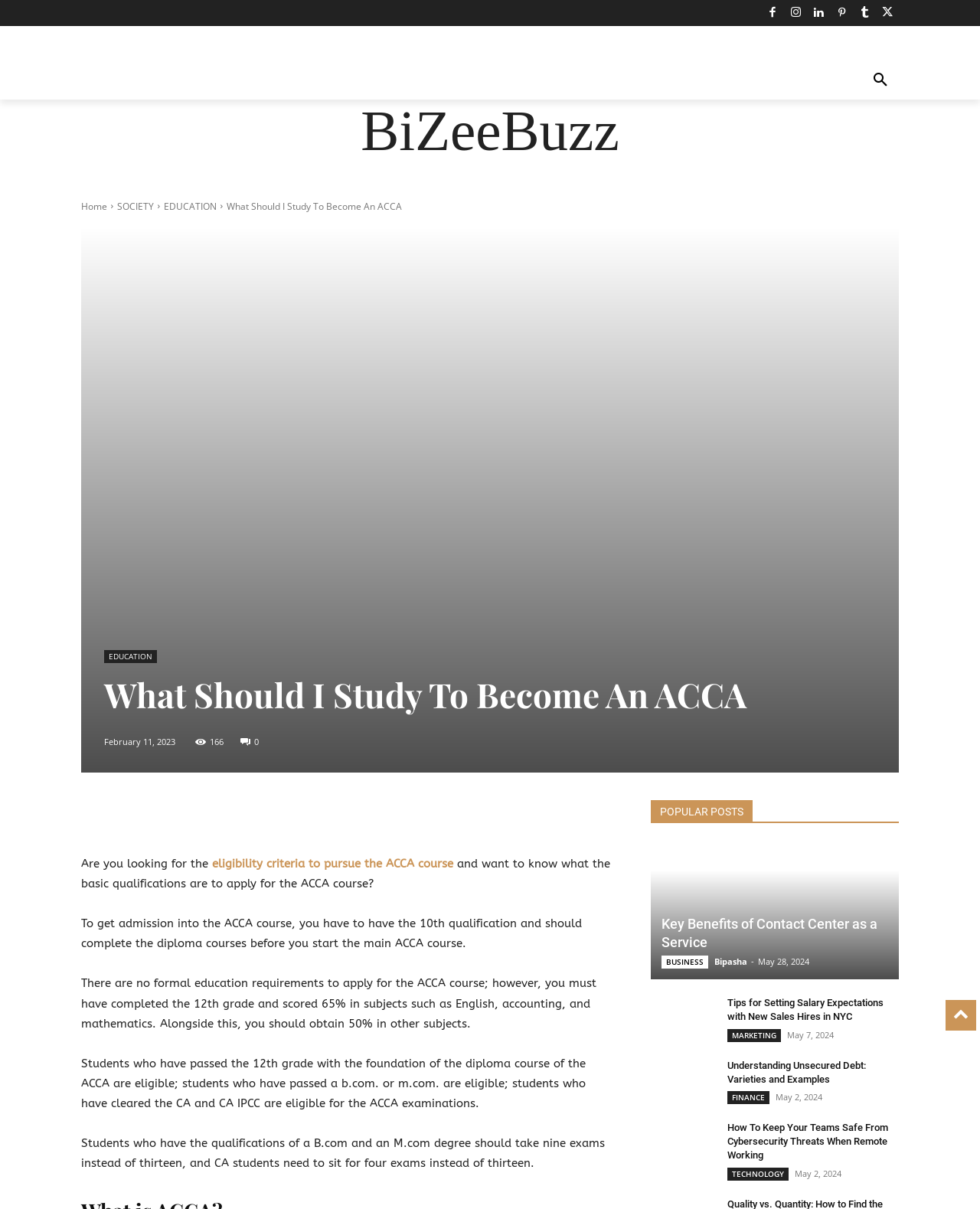Could you locate the bounding box coordinates for the section that should be clicked to accomplish this task: "Click on the 'EDUCATION' link".

[0.167, 0.165, 0.221, 0.176]